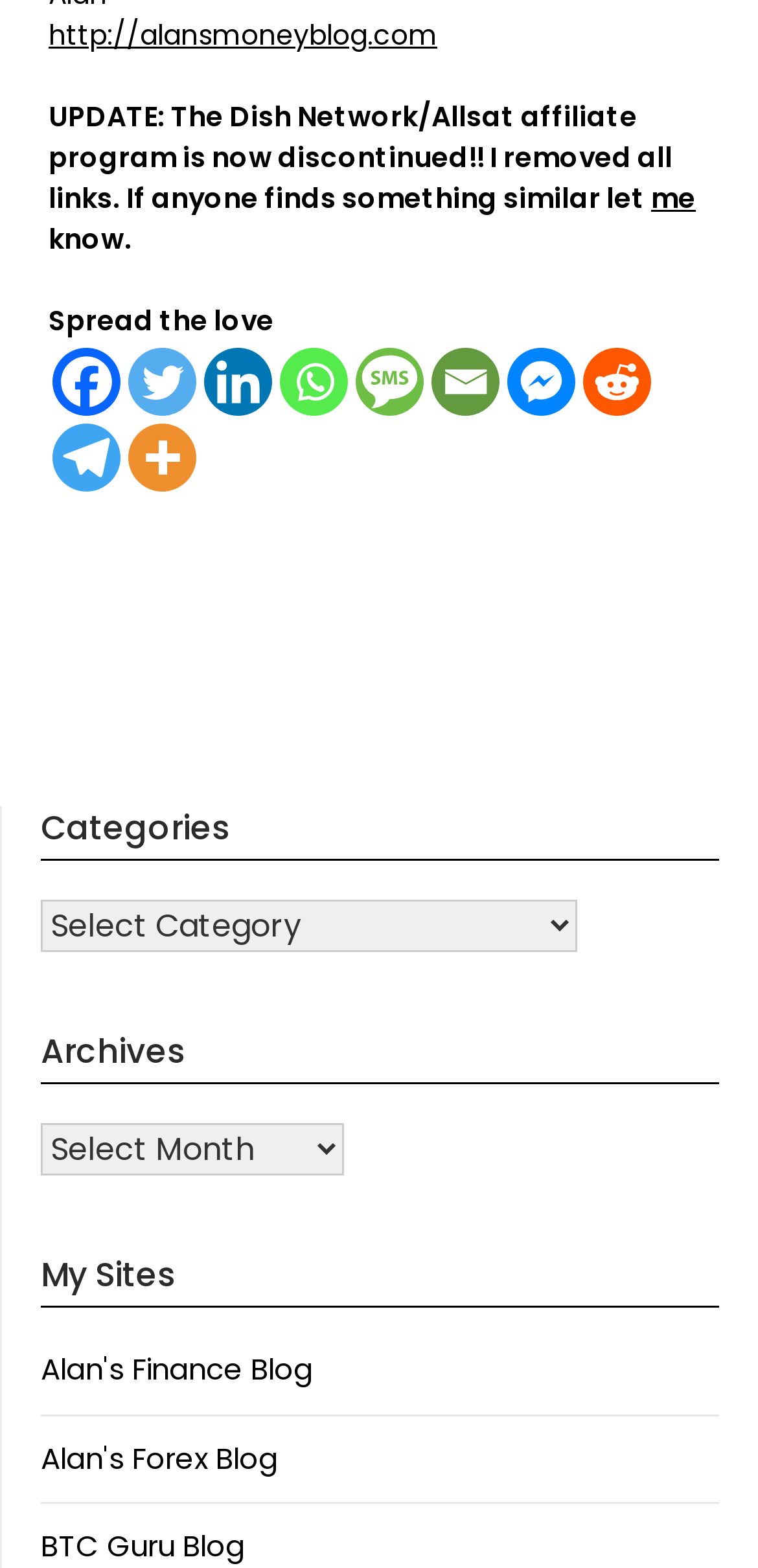How many sites does the author have? Refer to the image and provide a one-word or short phrase answer.

3